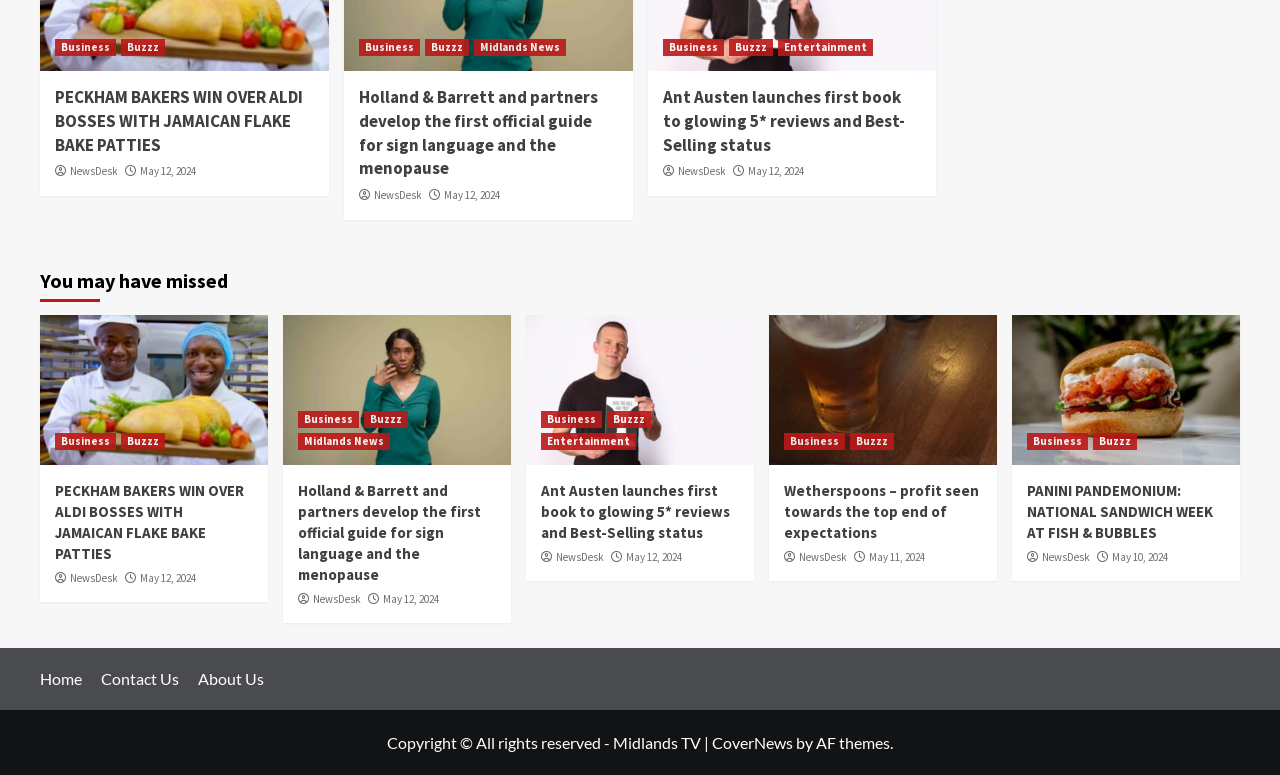Predict the bounding box coordinates of the area that should be clicked to accomplish the following instruction: "Click on 'Home'". The bounding box coordinates should consist of four float numbers between 0 and 1, i.e., [left, top, right, bottom].

[0.031, 0.864, 0.077, 0.888]